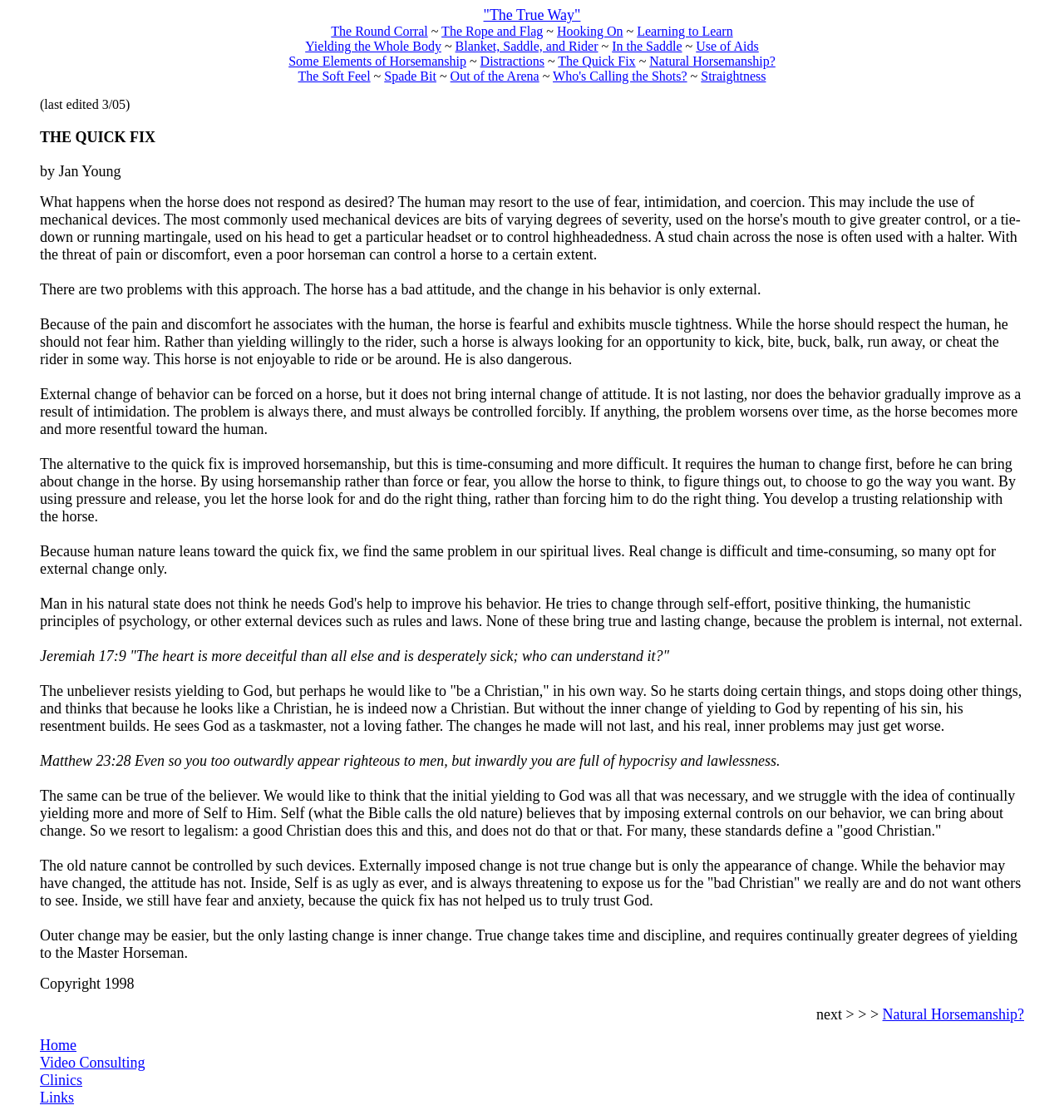What is the link at the bottom of the page?
Look at the image and construct a detailed response to the question.

The link at the bottom of the page is 'Home' which is located at coordinates [0.037, 0.926, 0.072, 0.94]